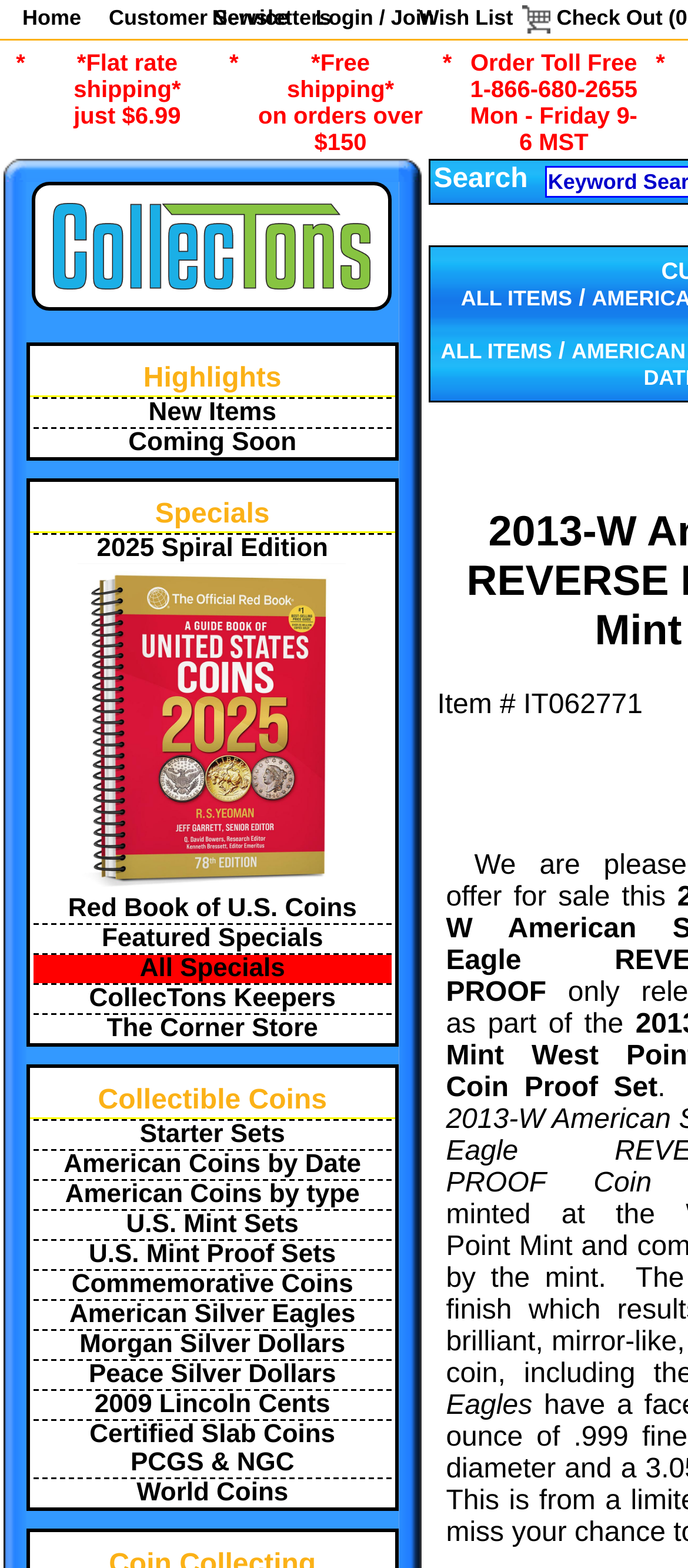Determine which piece of text is the heading of the webpage and provide it.

2013-W American Silver Eagle REVERSE PROOF Coin from US Mint Set in Capsule